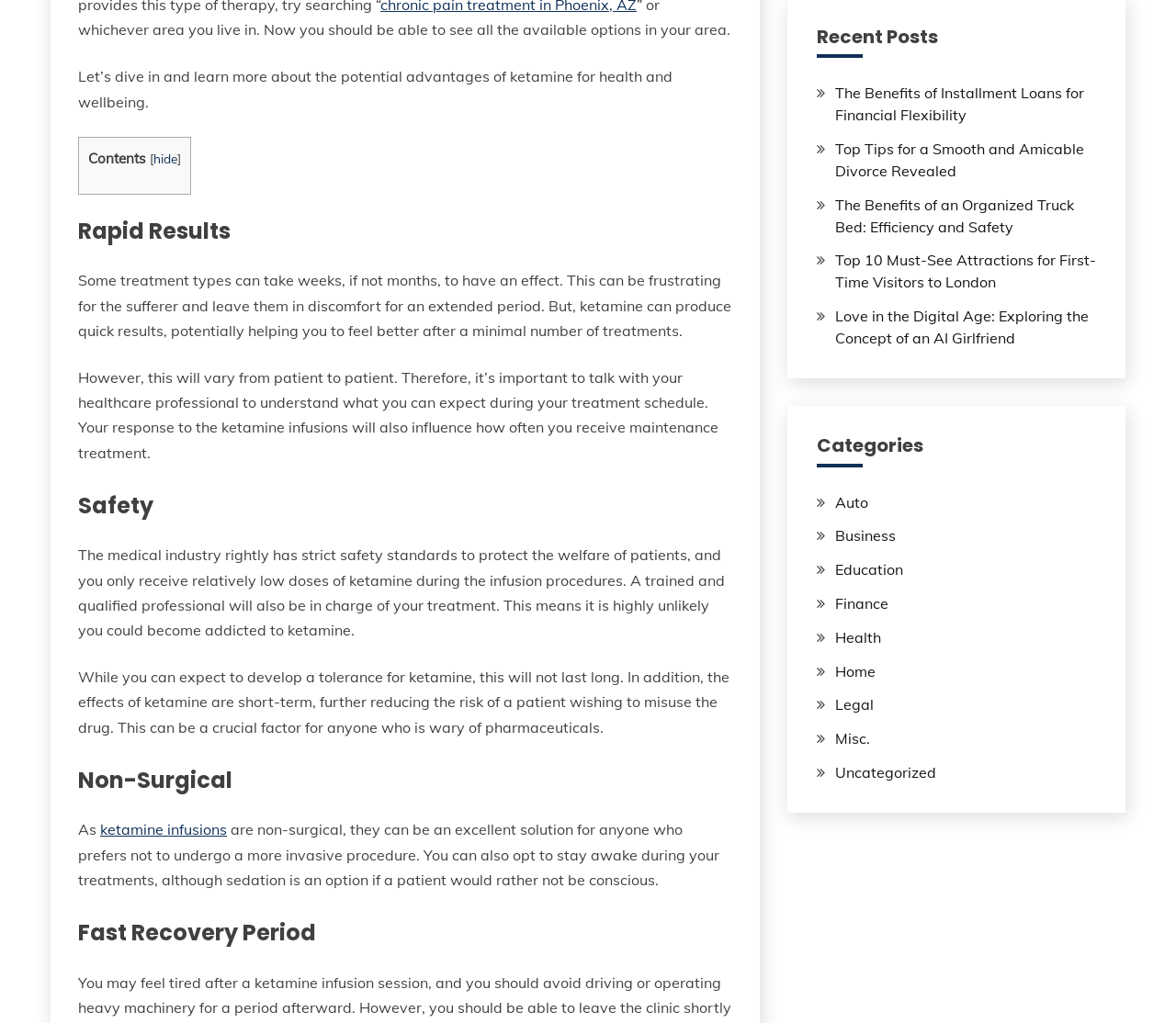Select the bounding box coordinates of the element I need to click to carry out the following instruction: "read 'The Benefits of Installment Loans for Financial Flexibility'".

[0.71, 0.082, 0.922, 0.121]